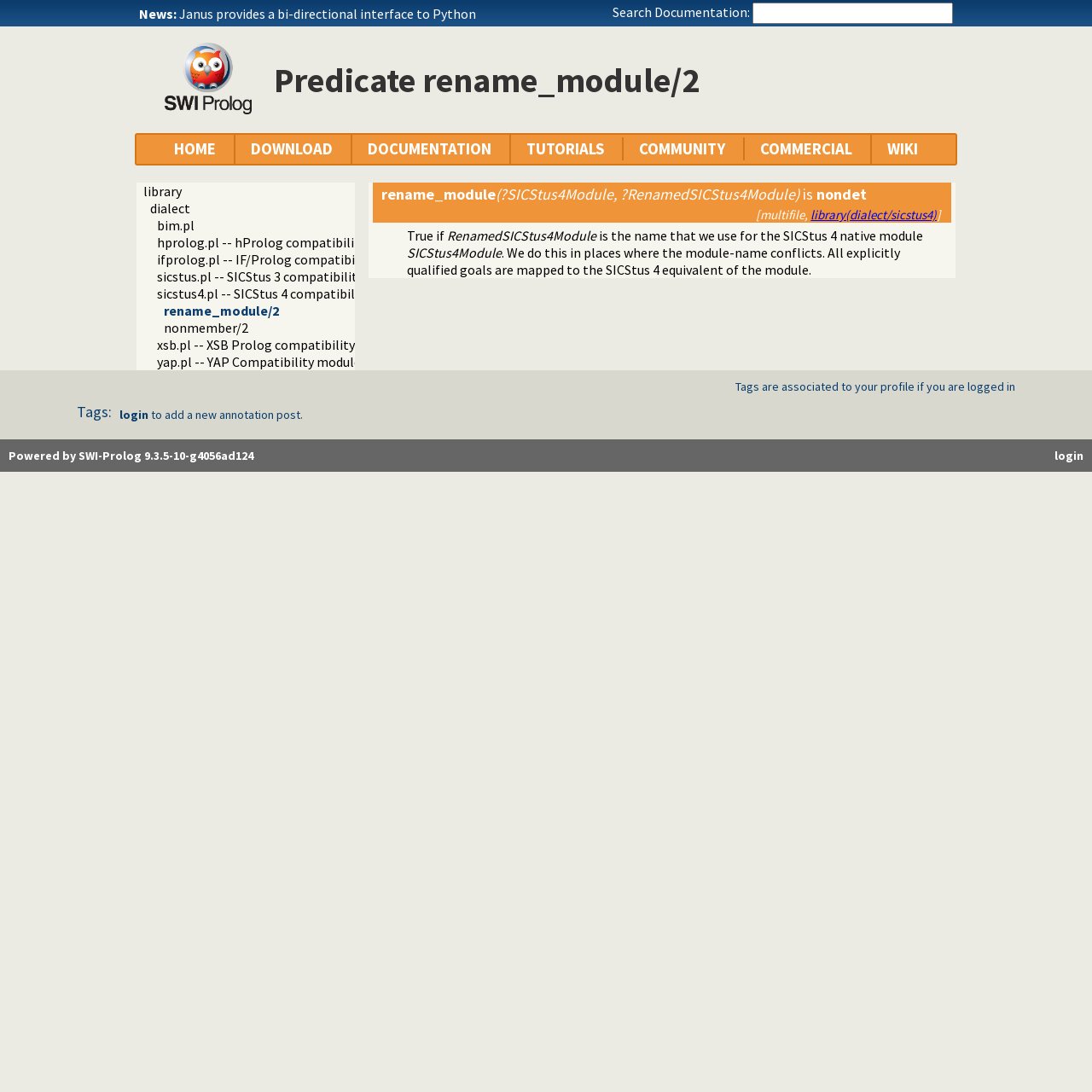Please identify the bounding box coordinates of the clickable area that will allow you to execute the instruction: "Visit rename_module/2".

[0.15, 0.277, 0.255, 0.292]